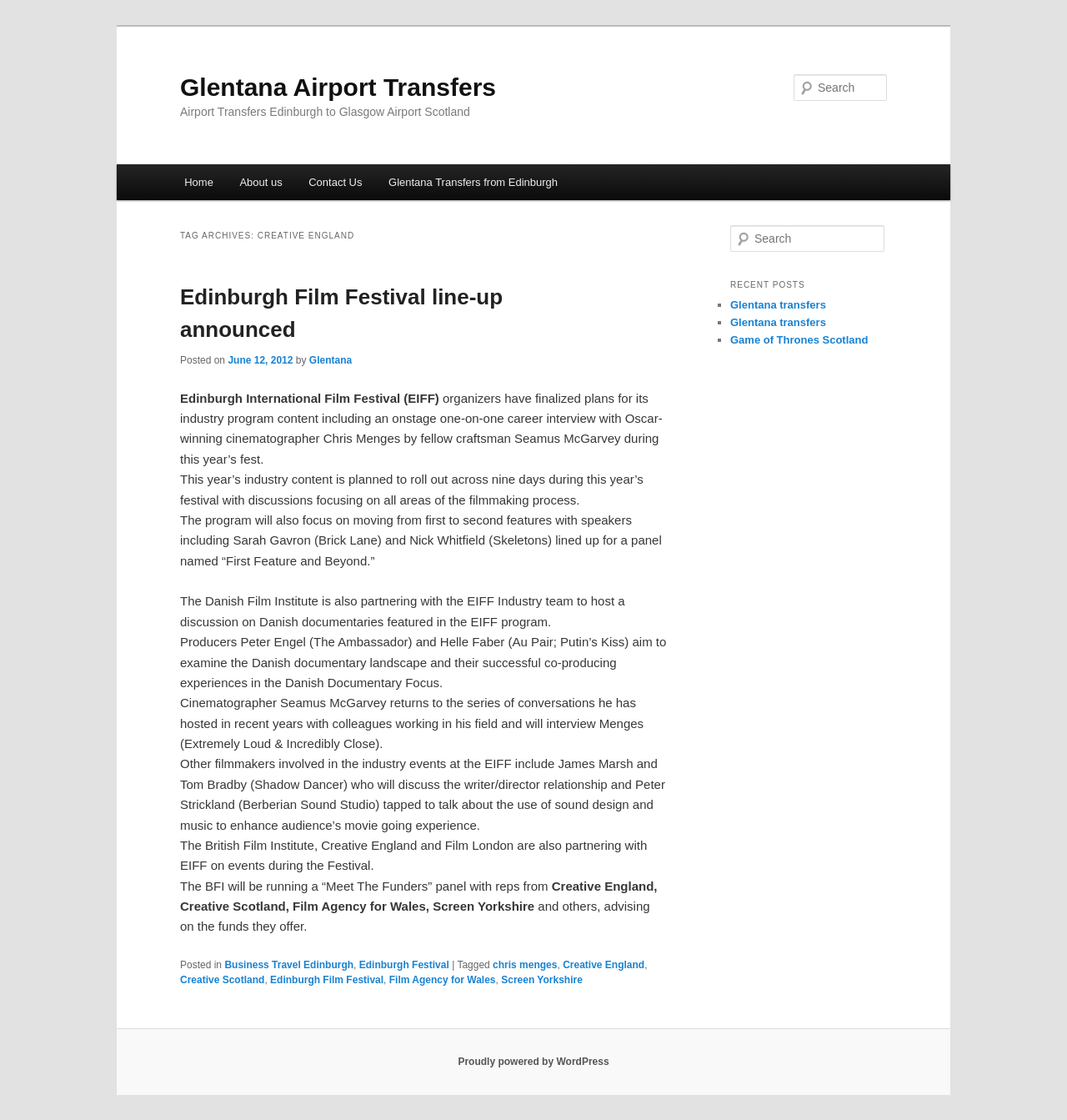Please determine the bounding box coordinates of the element to click in order to execute the following instruction: "Click on Creative England link". The coordinates should be four float numbers between 0 and 1, specified as [left, top, right, bottom].

[0.527, 0.856, 0.604, 0.867]